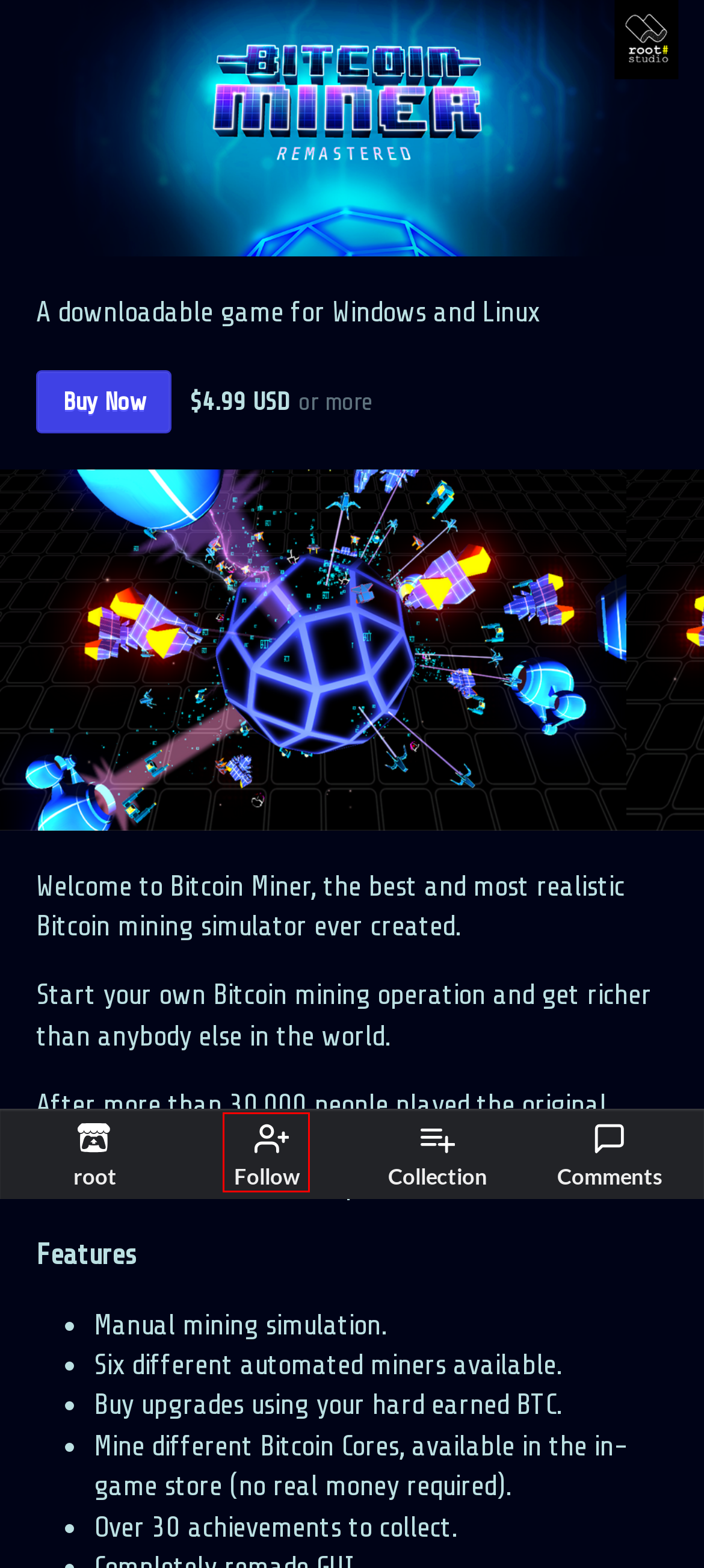You are given a screenshot of a webpage within which there is a red rectangle bounding box. Please choose the best webpage description that matches the new webpage after clicking the selected element in the bounding box. Here are the options:
A. Purchase Bitcoin Miner: Remastered by root - itch.io
B. root - itch.io
C. Log in - itch.io
D. zappero - itch.io
E. Download the latest indie games - itch.io
F. Games like Bitcoin Miner: Remastered - itch.io
G. H3L10S - itch.io
H. Top games $5 or less - itch.io

C